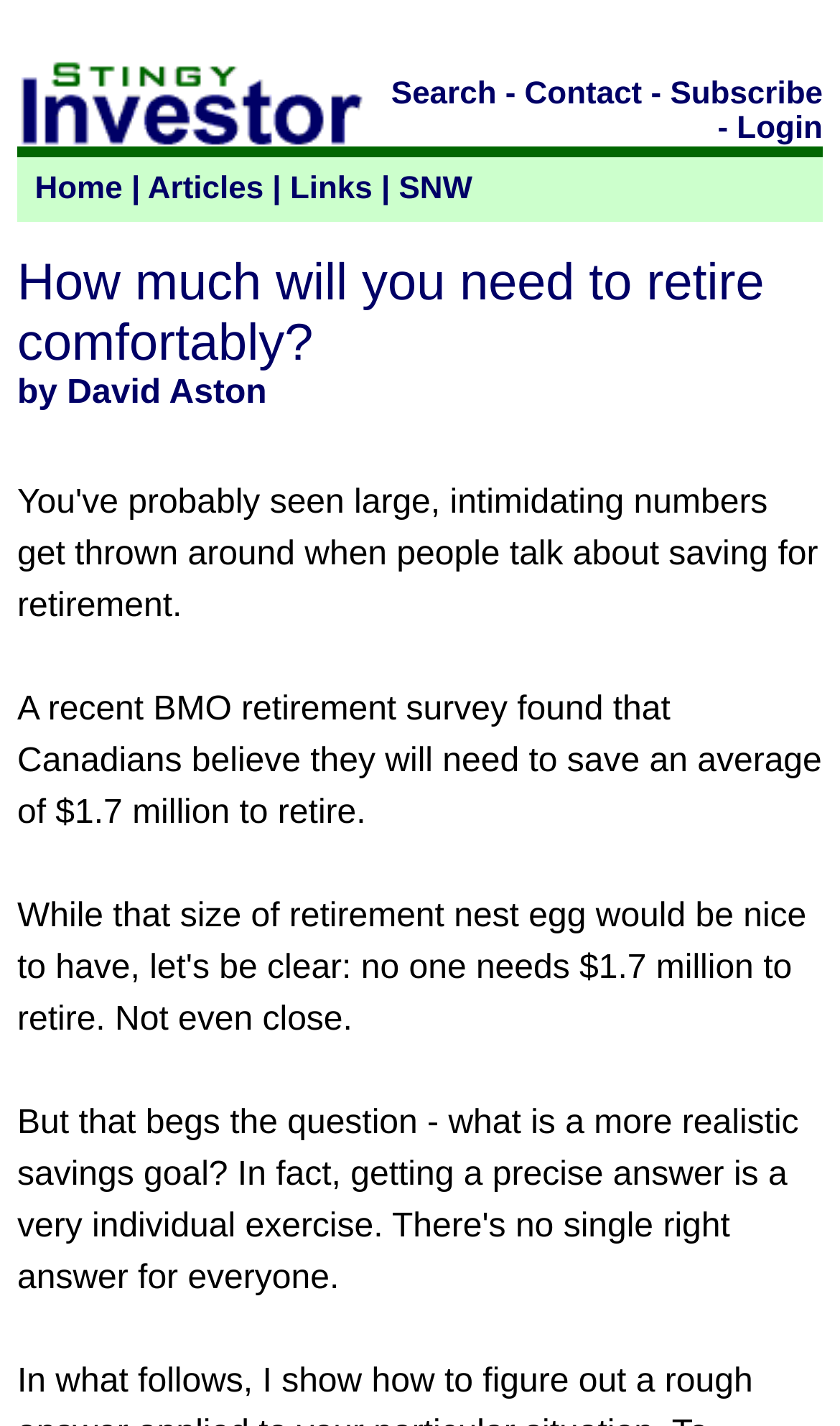Identify the coordinates of the bounding box for the element that must be clicked to accomplish the instruction: "Read the article about retirement survey".

[0.021, 0.485, 0.978, 0.583]